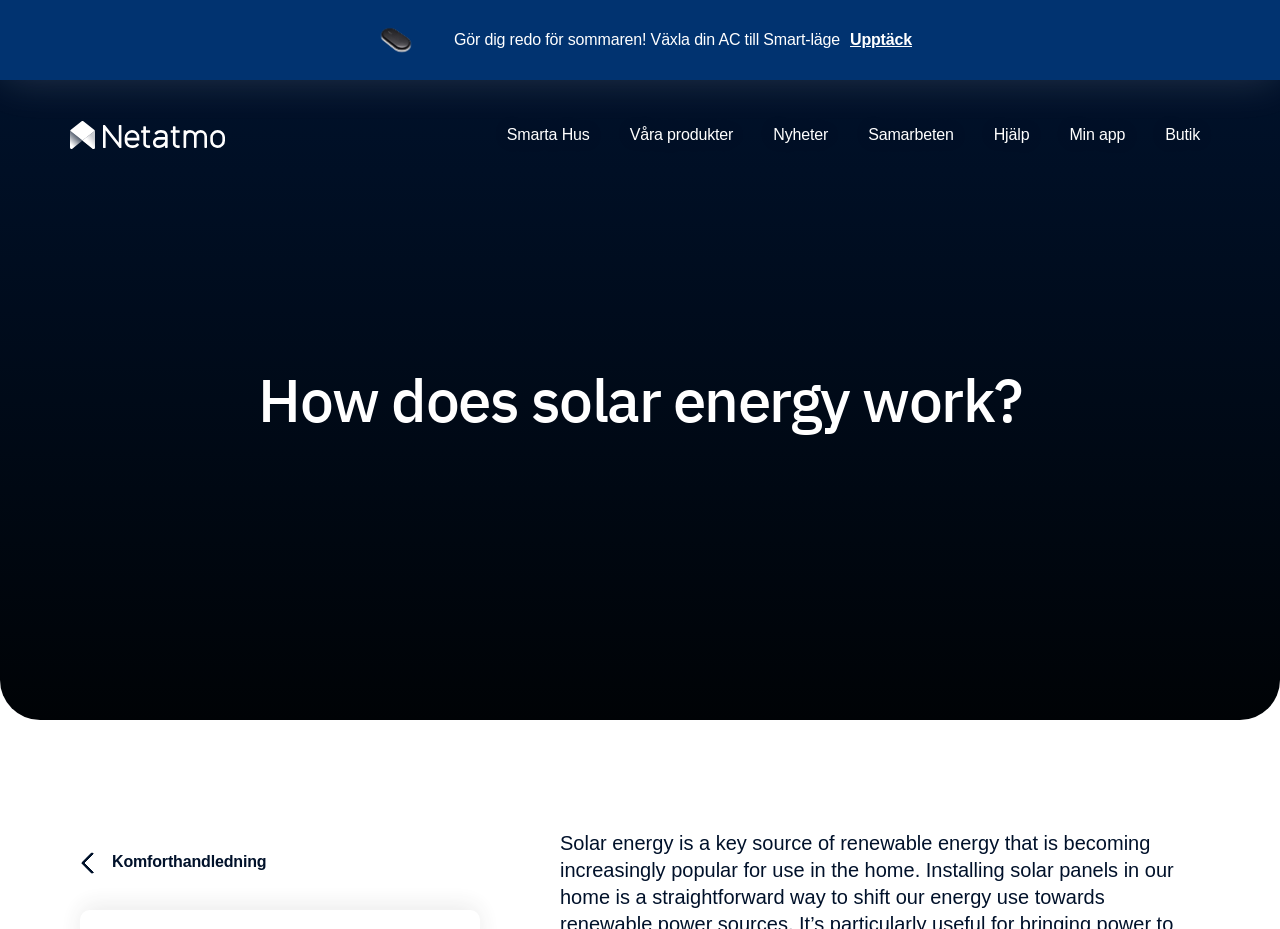Pinpoint the bounding box coordinates of the element that must be clicked to accomplish the following instruction: "Enter your email address". The coordinates should be in the format of four float numbers between 0 and 1, i.e., [left, top, right, bottom].

[0.289, 0.695, 0.552, 0.748]